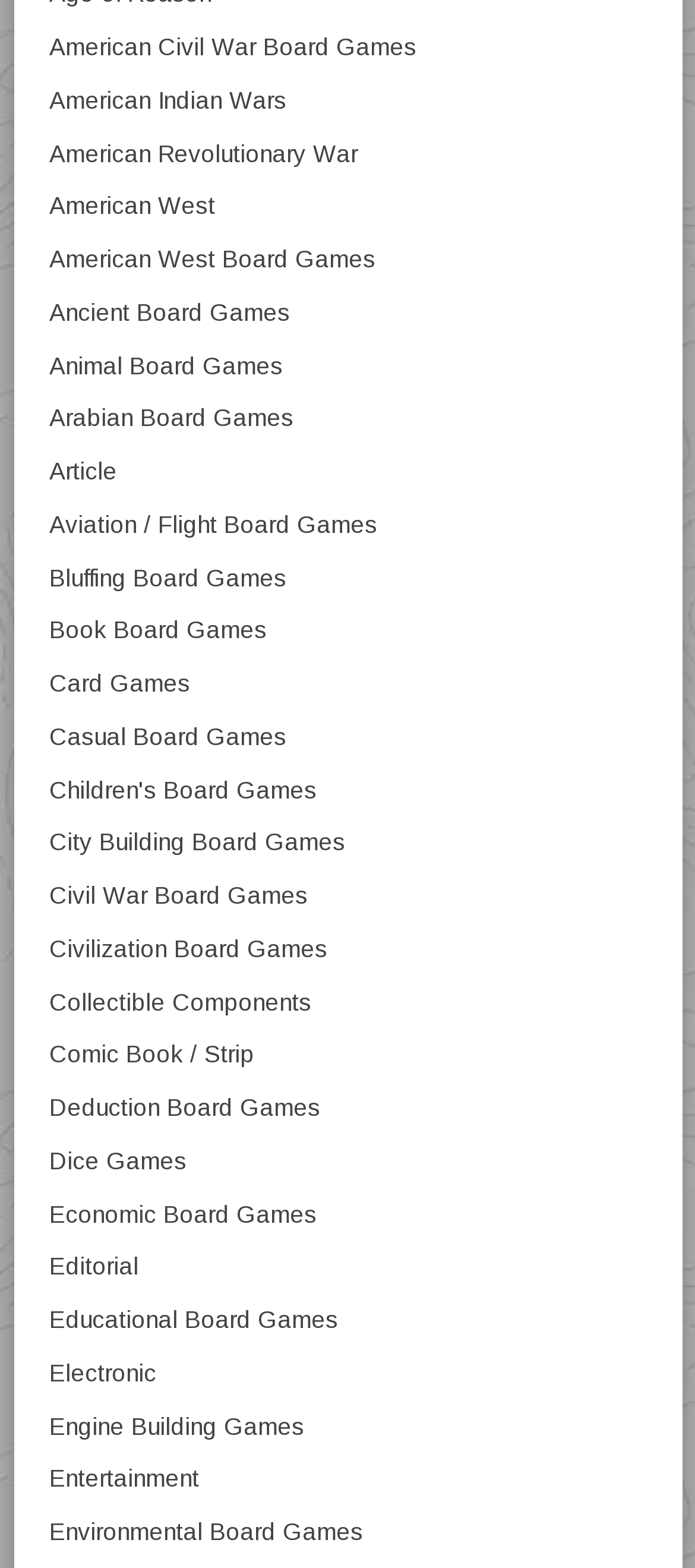Please identify the bounding box coordinates of the element that needs to be clicked to perform the following instruction: "View Children's Board Games".

[0.071, 0.493, 0.929, 0.515]